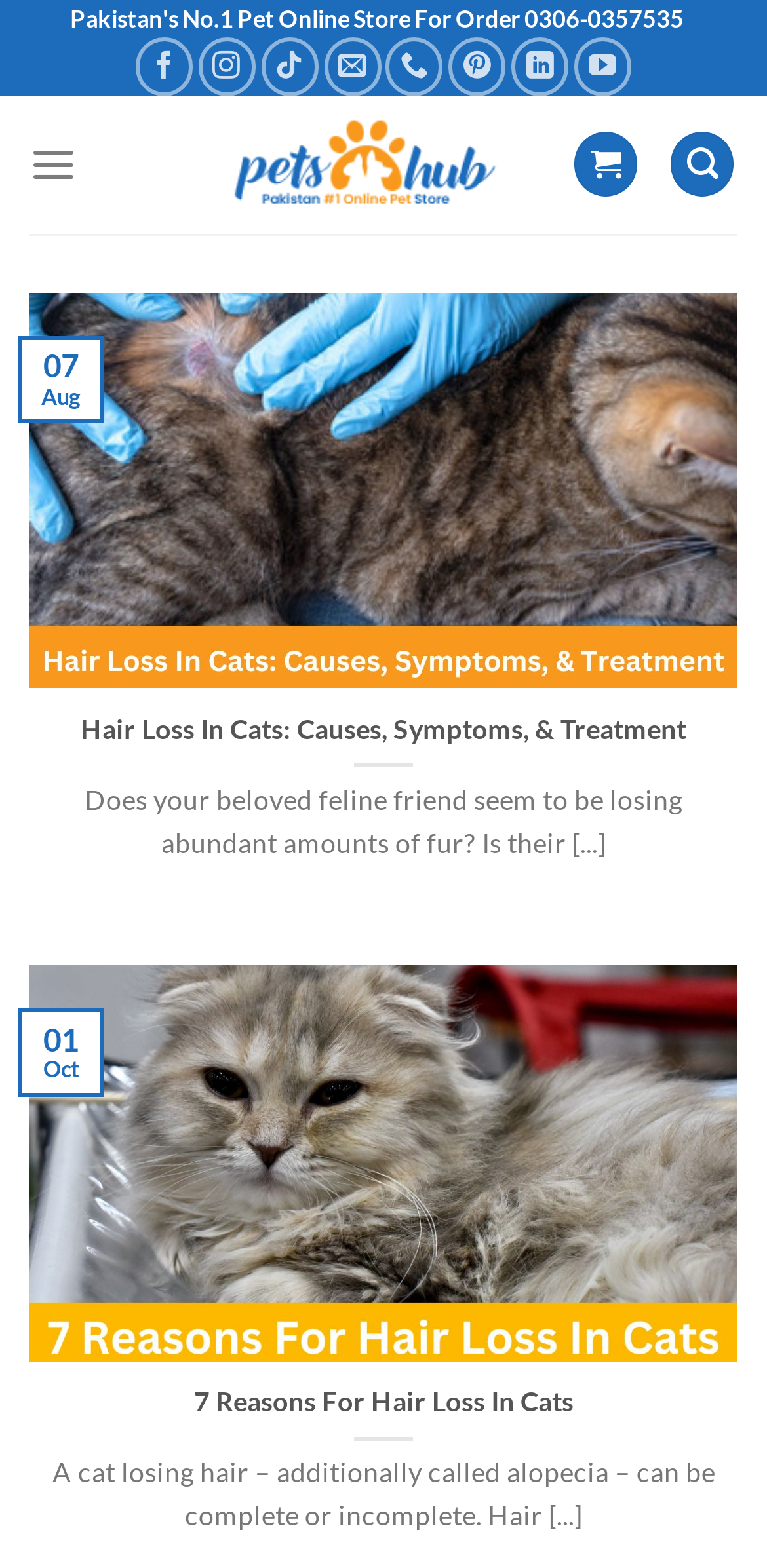Provide a one-word or short-phrase response to the question:
What is the topic of the article?

Hair Loss In Cats